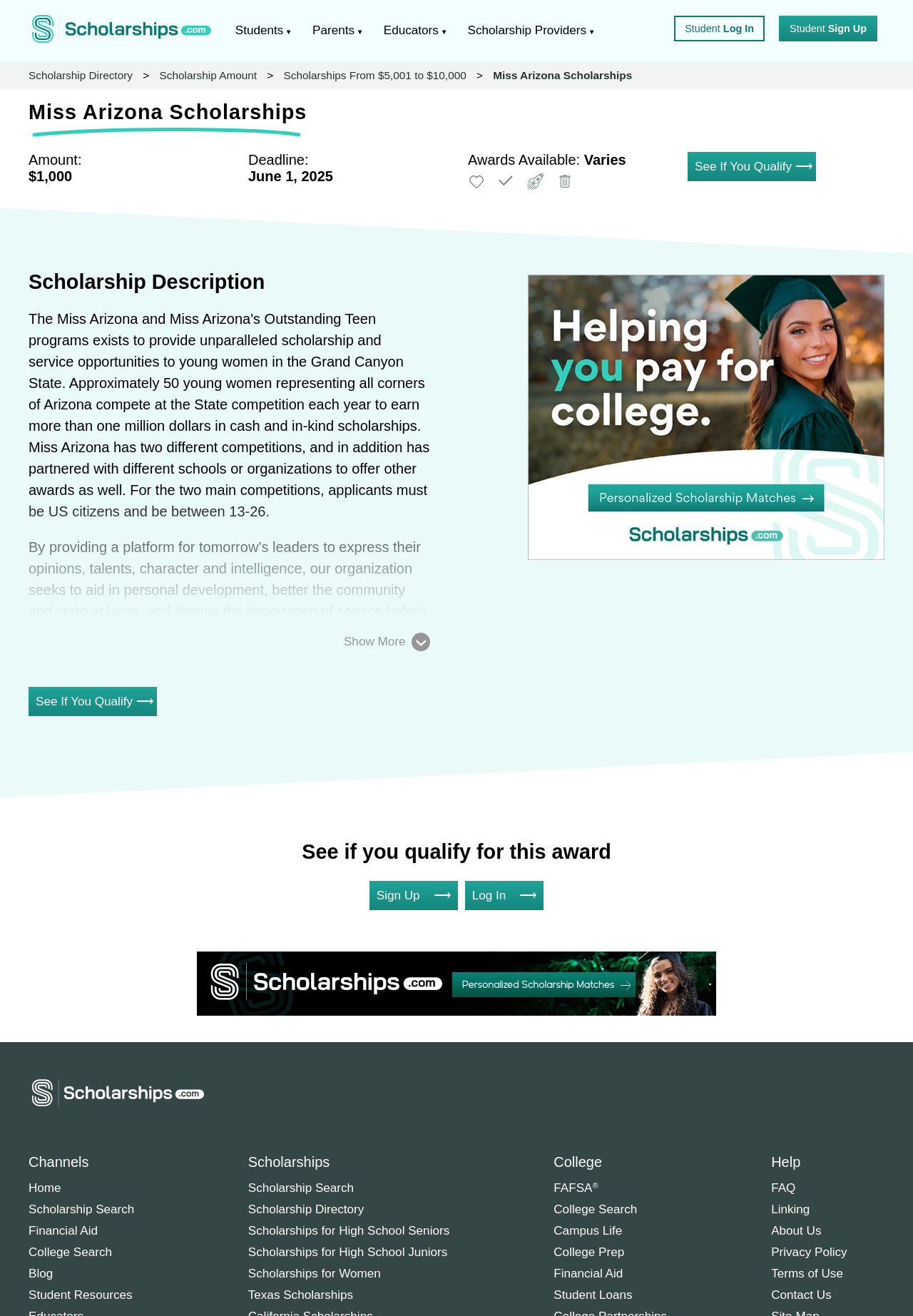Elaborate on the different components and information displayed on the webpage.

The webpage is about the Miss Arizona Scholarships program, which provides unparalleled opportunities to its participants. At the top left corner, there is a logo of Scholarships.com, accompanied by a dropdown menu with options for students, parents, educators, and scholarship providers. To the right of the logo, there are links for student log in and sign up.

Below the logo, there is a navigation menu with links to the scholarship directory, scholarship amount, and scholarships from $5,001 to $10,000. The main content of the page is about the Miss Arizona Scholarships, which has a heading and a brief description. The scholarship details include the amount of $1,000, a deadline of June 1, 2025, and varying awards available.

There are four buttons to add the scholarship to favorites, applied, won, or delete. Below the scholarship details, there is a link to see if you qualify for the award. A heading "Scholarship Description" is followed by a link to show more and another link to see if you qualify.

On the right side of the page, there is an image with a call-to-action to get matched to scholarships that fit the user. Below the image, there are links to sign up and log in. At the bottom of the page, there is a footer with links to various channels, including home, scholarship search, financial aid, college search, blog, and student resources. The footer also has categories for scholarships, college, and help, with links to related pages.